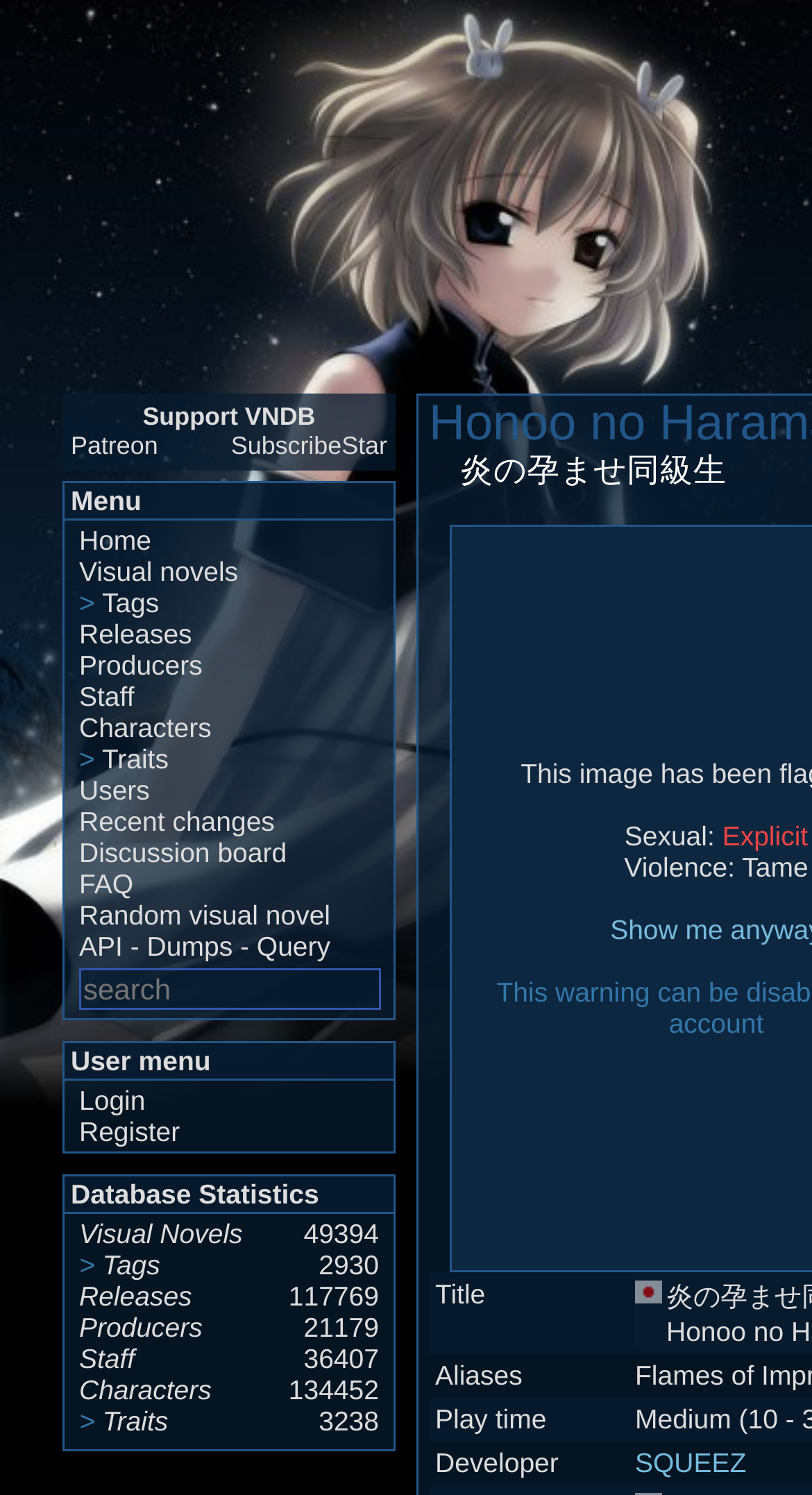What is the developer of the visual novel?
Using the visual information, respond with a single word or phrase.

SQUEEZ